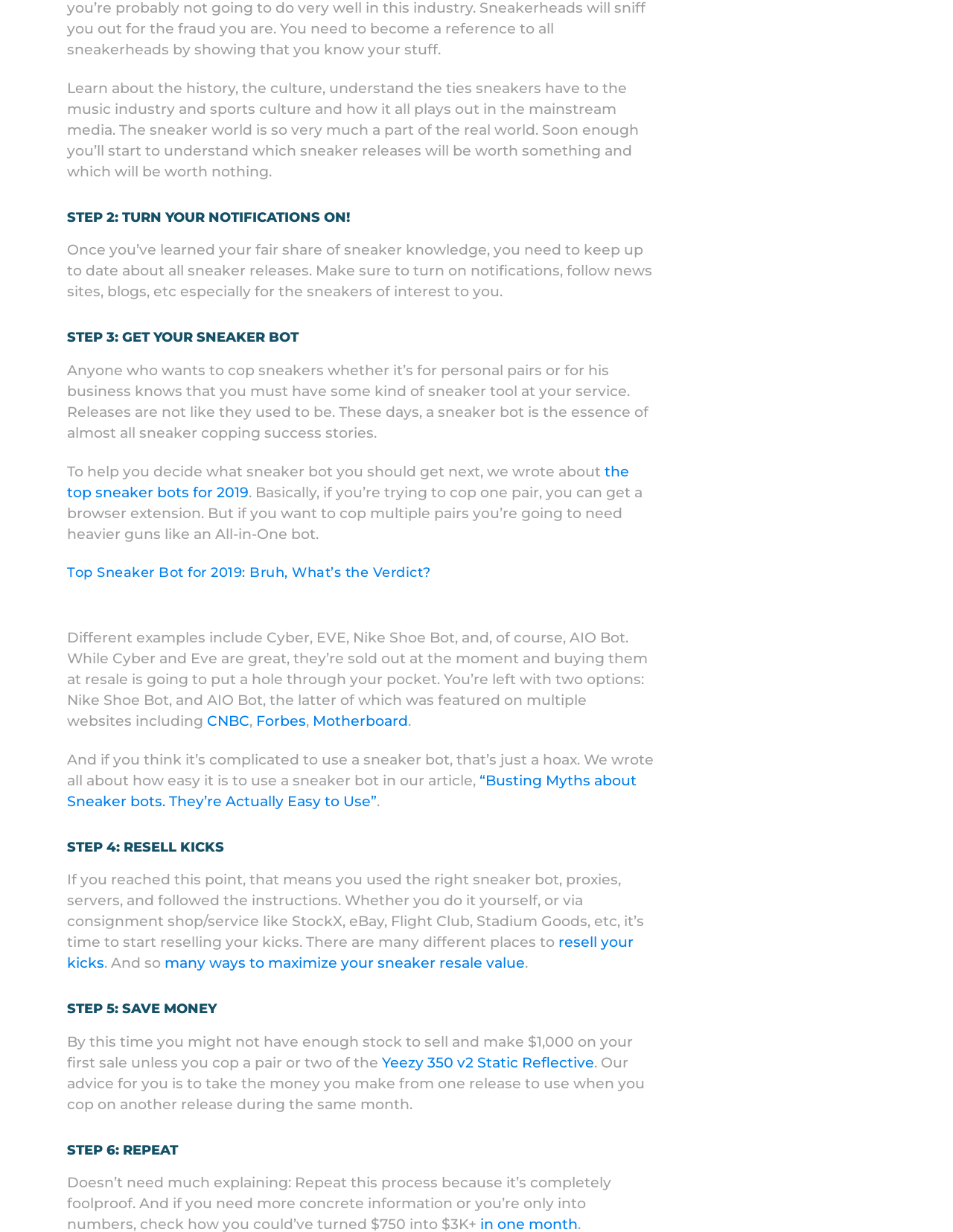Determine the bounding box coordinates of the clickable element necessary to fulfill the instruction: "Read the article about busting myths about sneaker bots". Provide the coordinates as four float numbers within the 0 to 1 range, i.e., [left, top, right, bottom].

[0.07, 0.626, 0.668, 0.657]